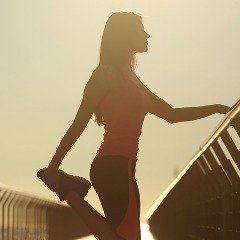What time of day is depicted in the image?
Please provide a single word or phrase as your answer based on the image.

Sunrise or sunset